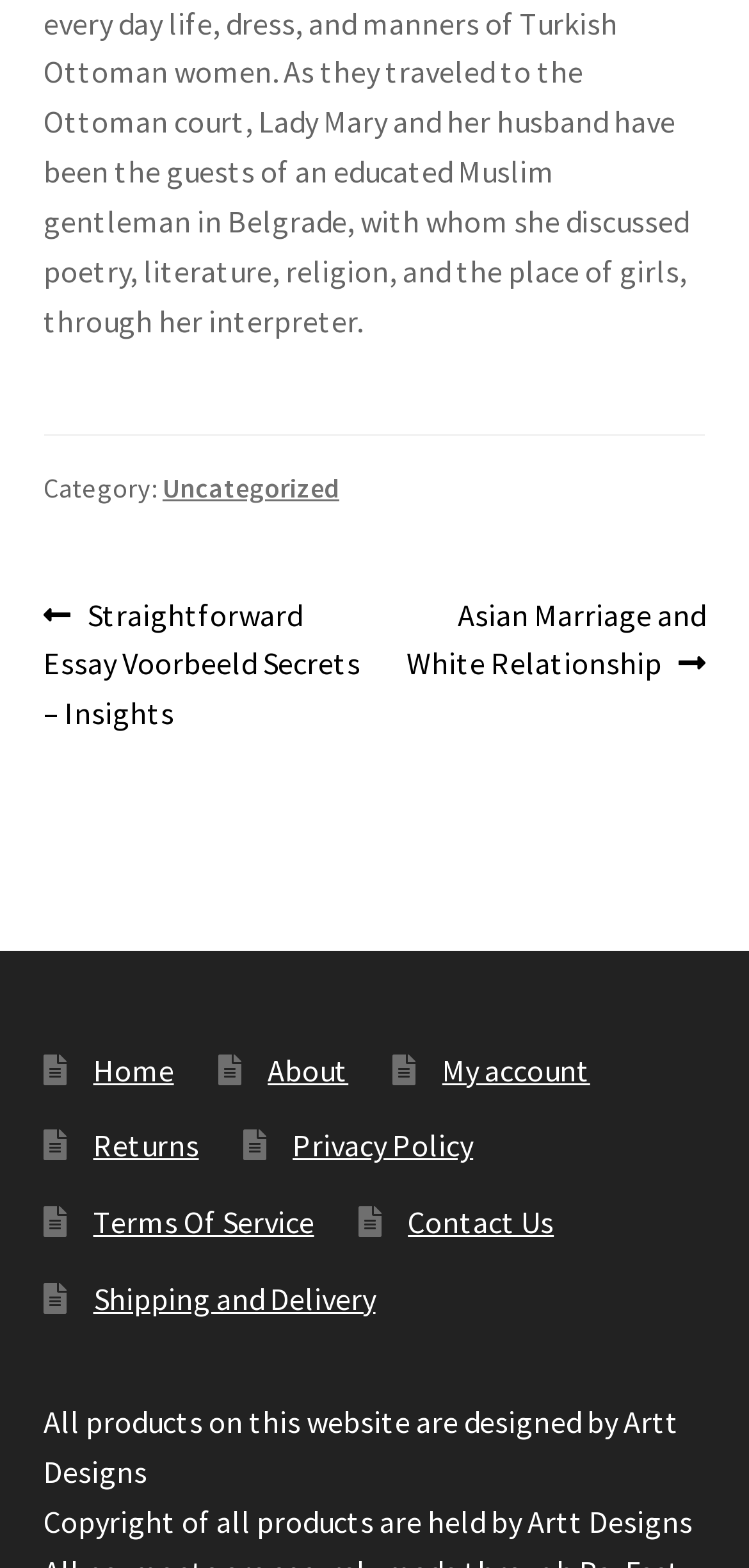Locate the bounding box coordinates of the item that should be clicked to fulfill the instruction: "View Entries feed".

None